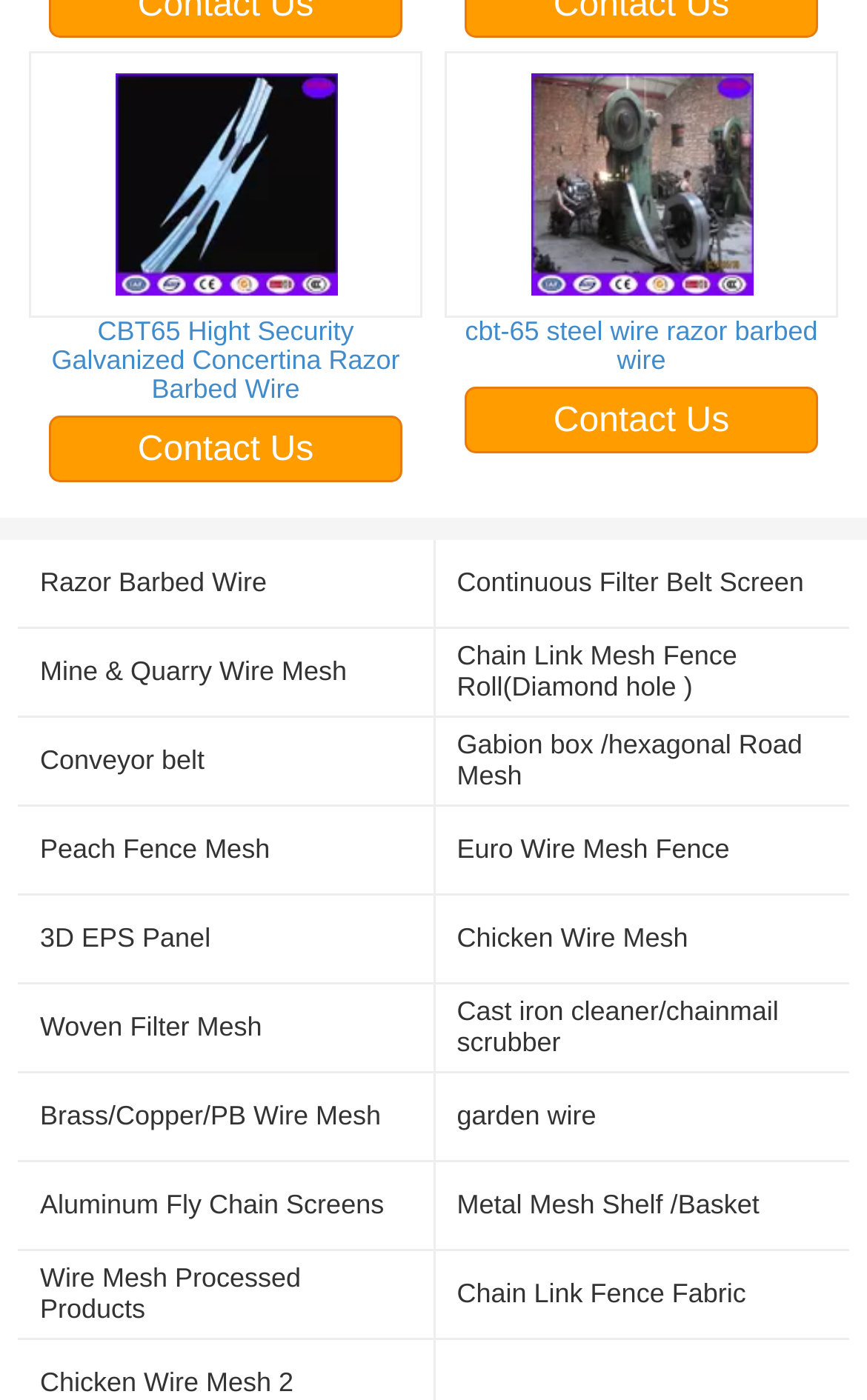What is the text of the second link?
Based on the image, provide your answer in one word or phrase.

cbt-65 steel wire razor barbed wire